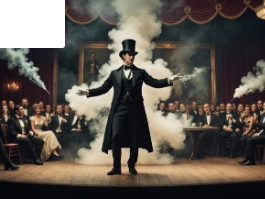What is adding a mystical ambiance to the scene?
Answer the question with a thorough and detailed explanation.

The soft, swirling smoke is adding a mystical ambiance to the scene, creating an atmosphere of enchantment and wonder, which is typical of classic magic performances.